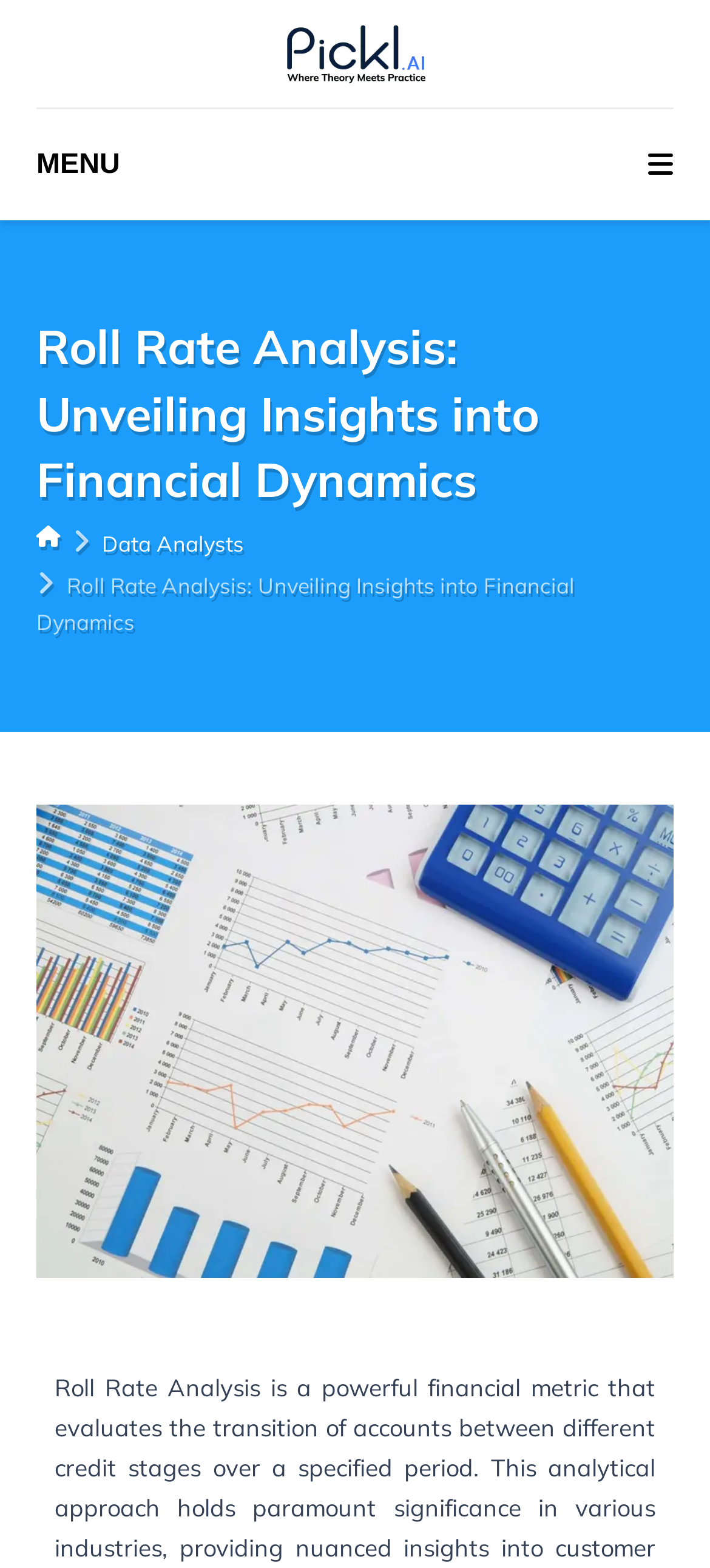Using the description "Data Analysts", predict the bounding box of the relevant HTML element.

[0.144, 0.338, 0.344, 0.355]